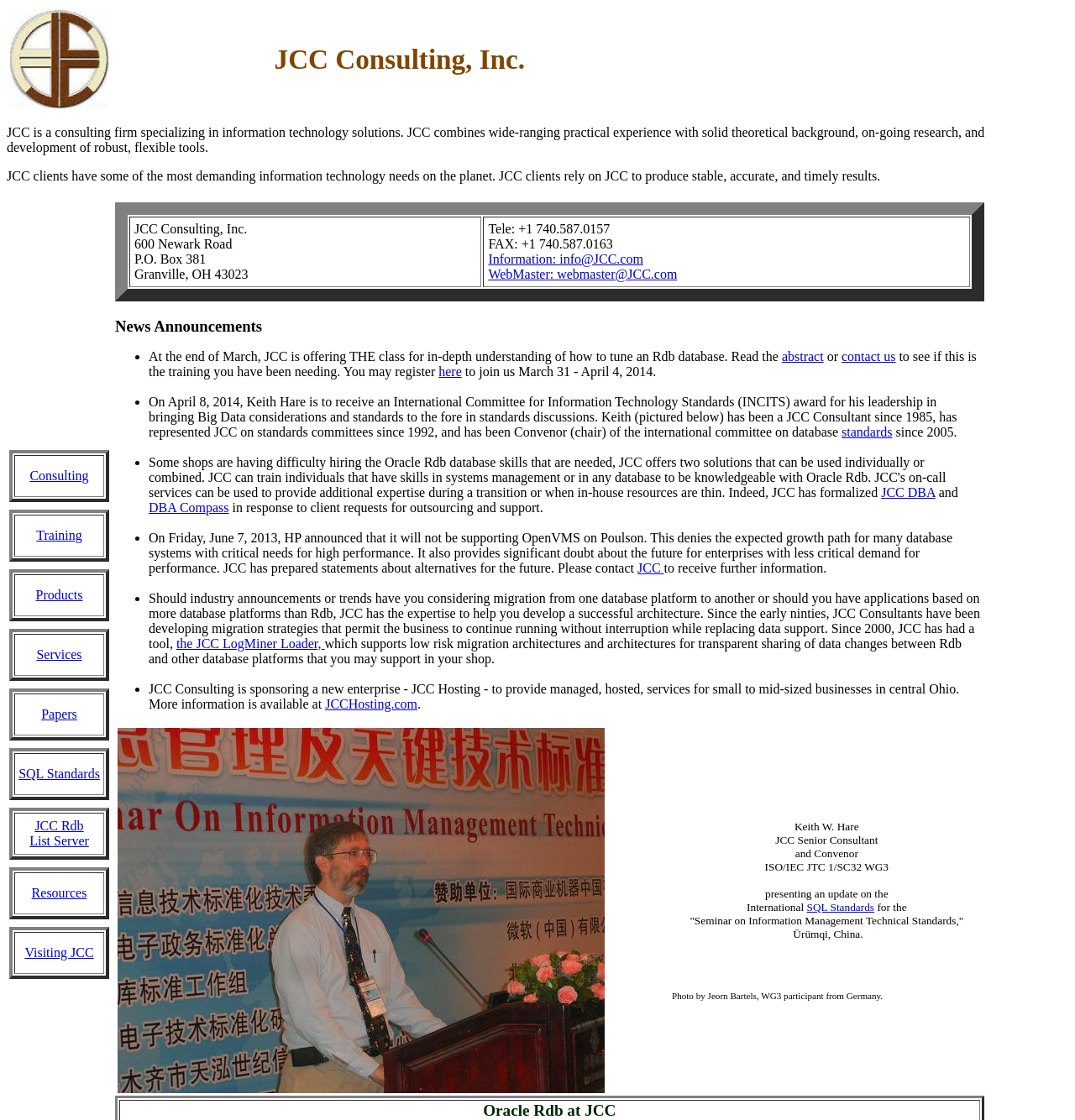How many links are there in the 'News Announcements' section?
Use the image to give a comprehensive and detailed response to the question.

In the 'News Announcements' section, there are 9 links, which can be found by counting the links in each list item. The links are 'abstract', 'contact us', 'here', 'standards', 'JCC DBA', 'DBA Compass', 'JCC', 'the JCC LogMiner Loader'.